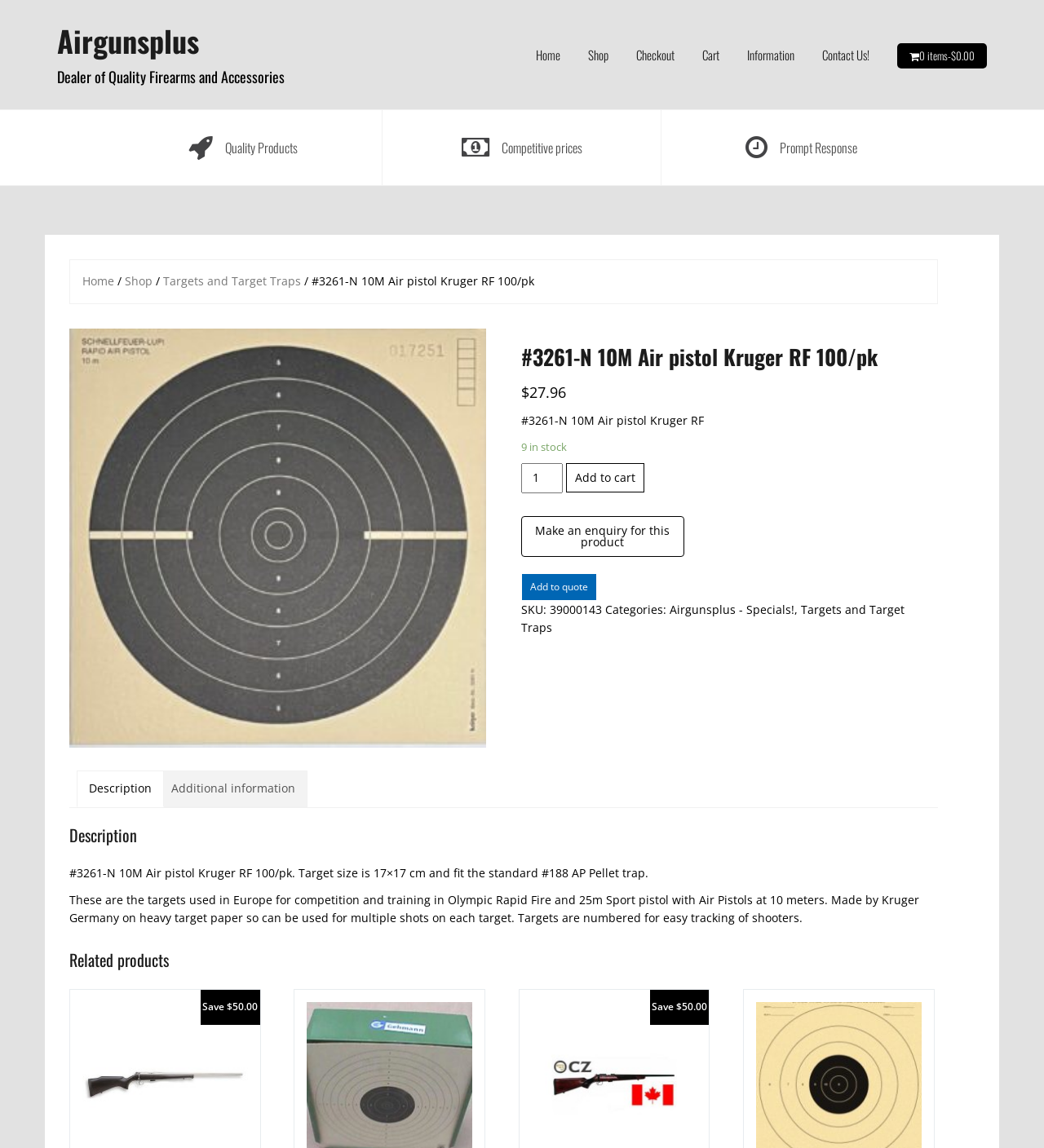What is the brand of the air pistol?
Please provide an in-depth and detailed response to the question.

The brand of the air pistol can be found in the product description section of the webpage. According to the description, the air pistol is made by Kruger Germany, a well-known brand in the industry.